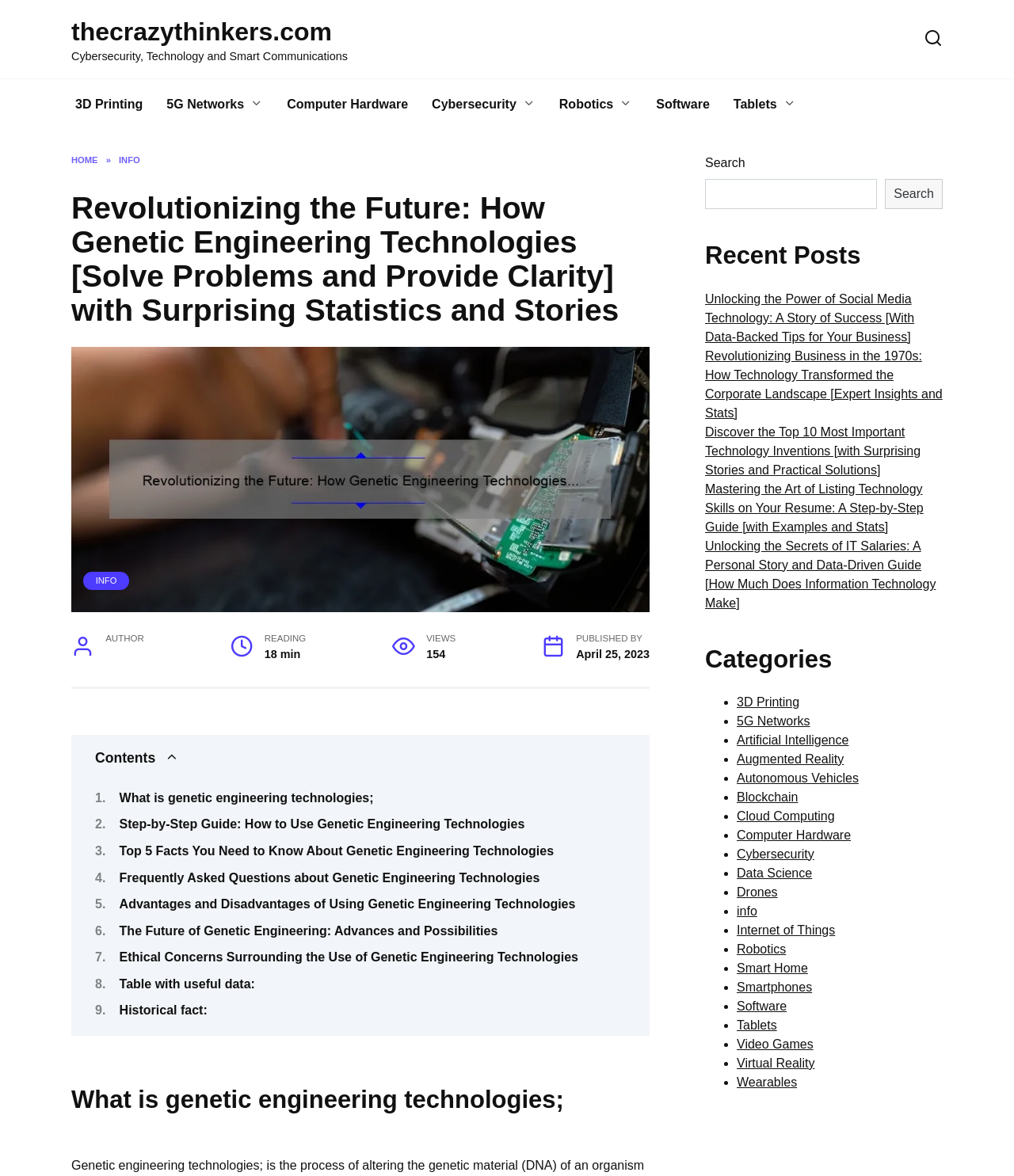Please identify the bounding box coordinates of the region to click in order to complete the task: "read the story". The coordinates must be four float numbers between 0 and 1, specified as [left, top, right, bottom].

None